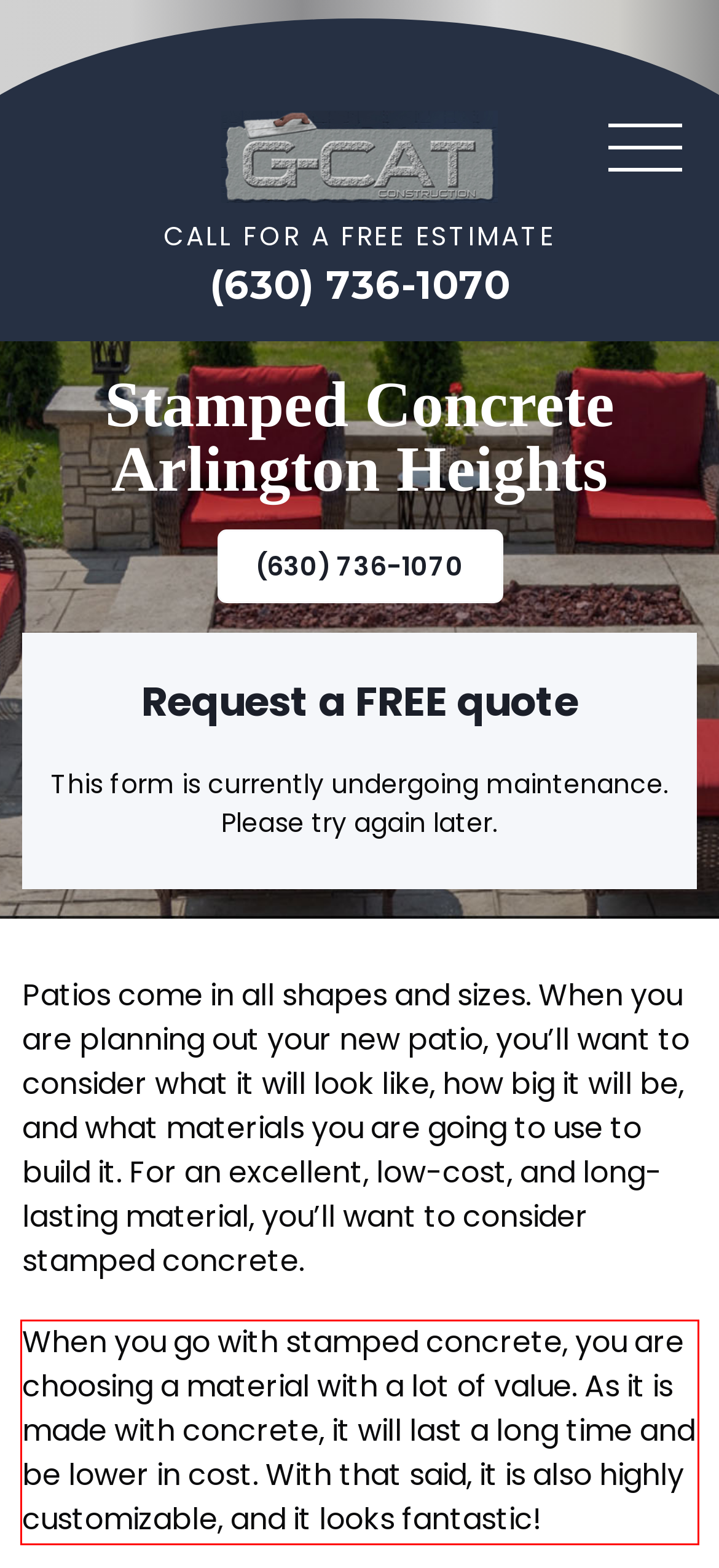Look at the provided screenshot of the webpage and perform OCR on the text within the red bounding box.

When you go with stamped concrete, you are choosing a material with a lot of value. As it is made with concrete, it will last a long time and be lower in cost. With that said, it is also highly customizable, and it looks fantastic!